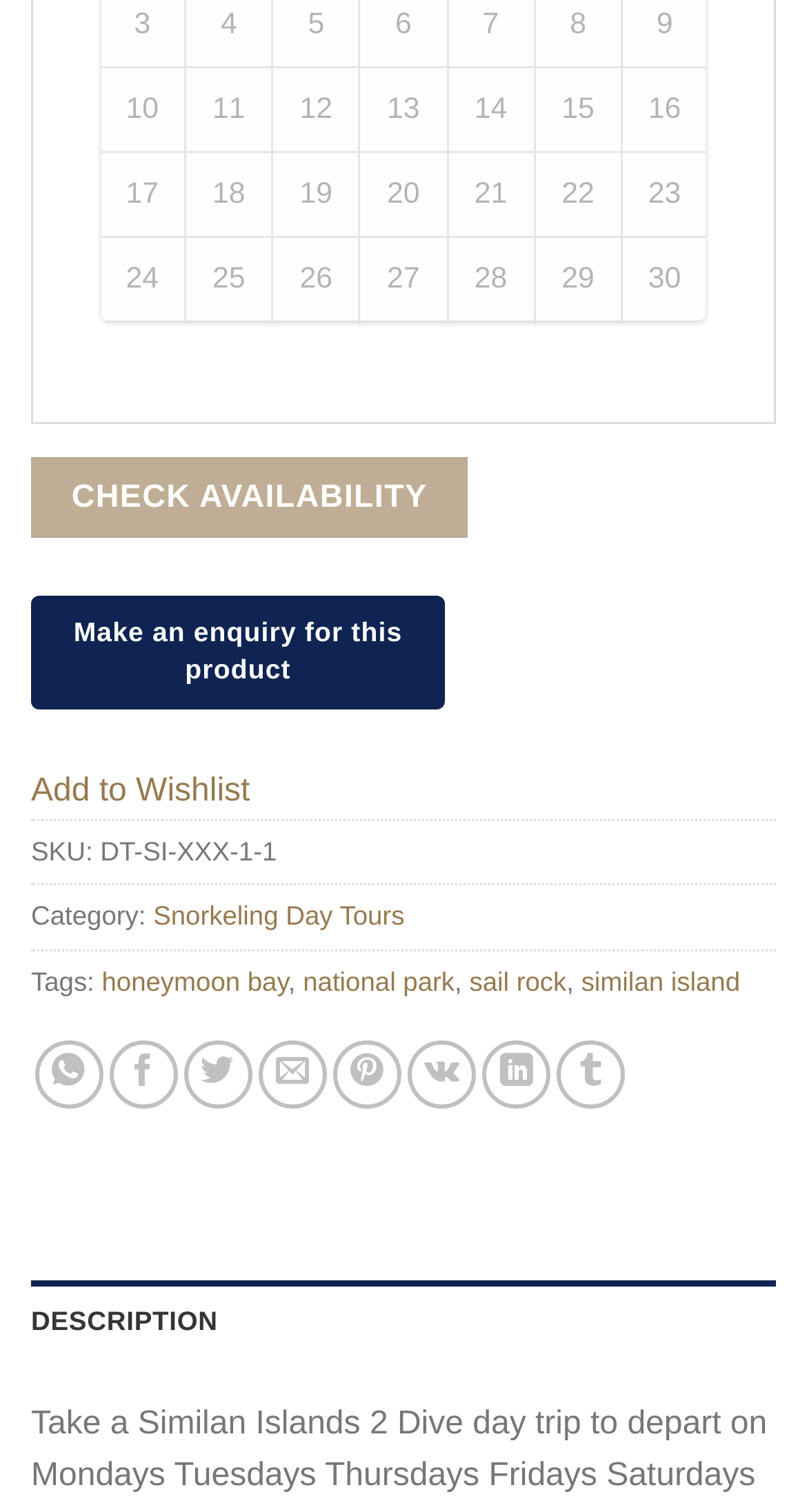Determine the bounding box coordinates for the area you should click to complete the following instruction: "Click the CHECK AVAILABILITY button".

[0.038, 0.302, 0.58, 0.355]